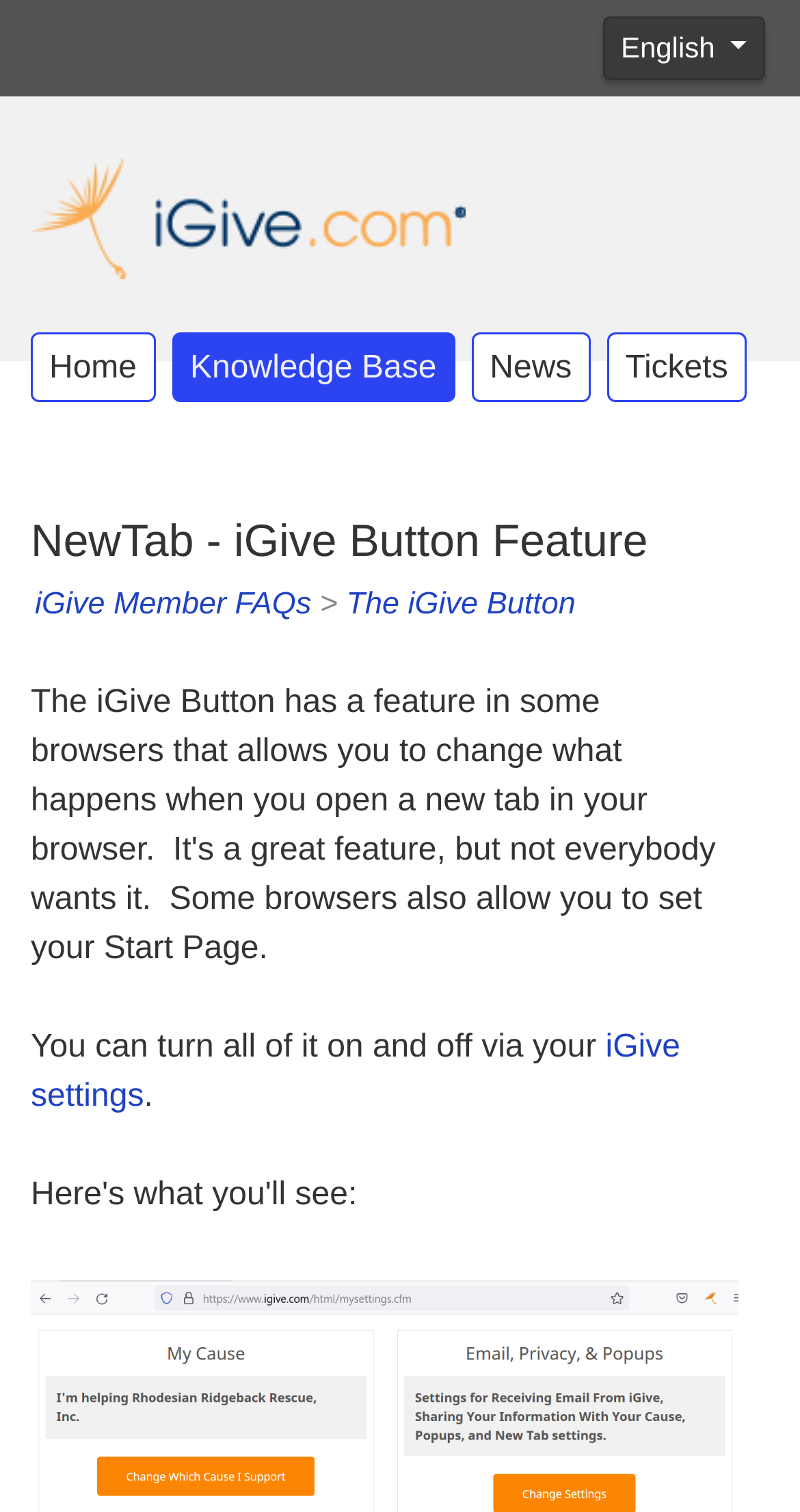Highlight the bounding box coordinates of the element that should be clicked to carry out the following instruction: "Visit iGive.com". The coordinates must be given as four float numbers ranging from 0 to 1, i.e., [left, top, right, bottom].

[0.038, 0.121, 0.582, 0.162]